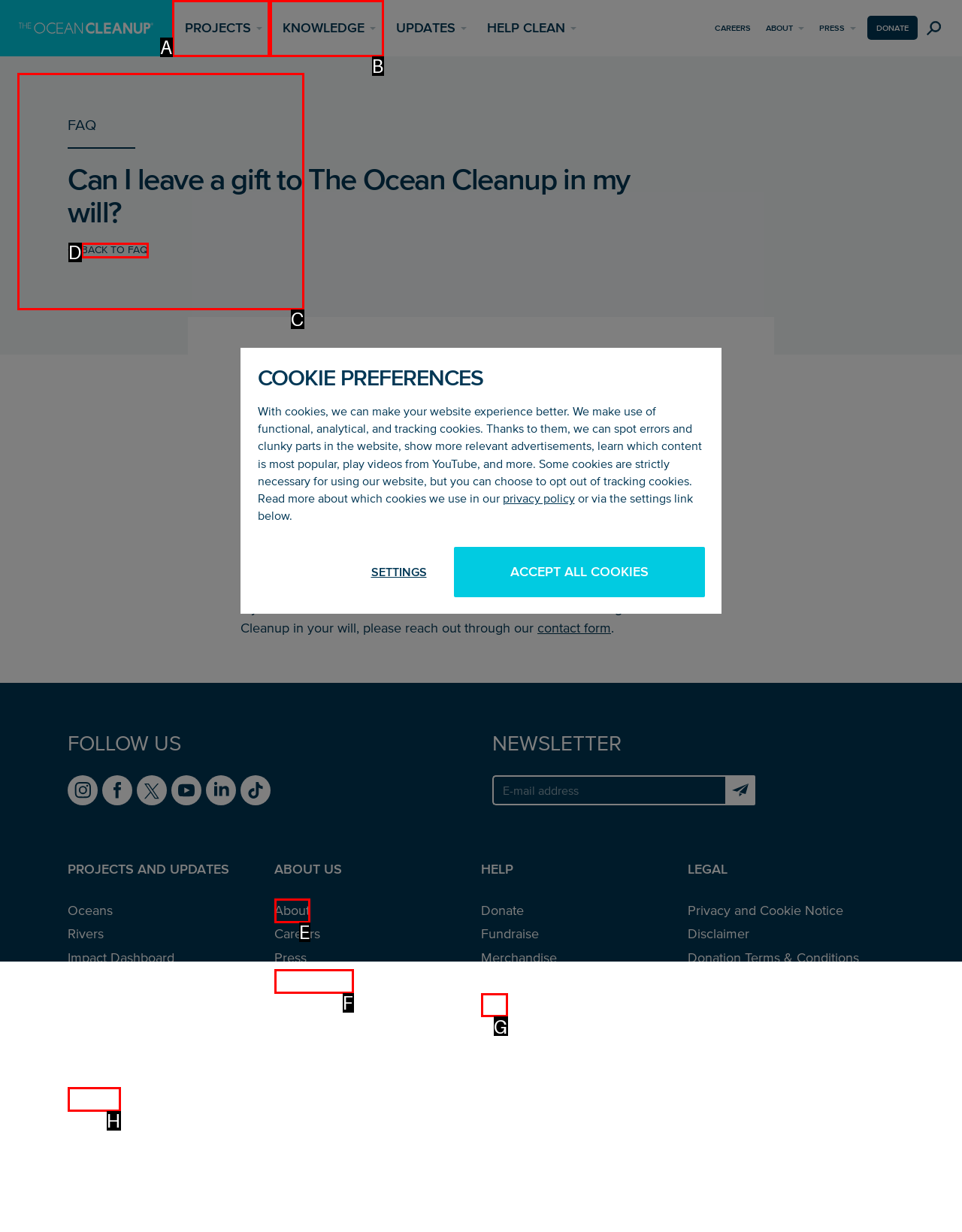For the instruction: Go to 'PROJECTS', determine the appropriate UI element to click from the given options. Respond with the letter corresponding to the correct choice.

A